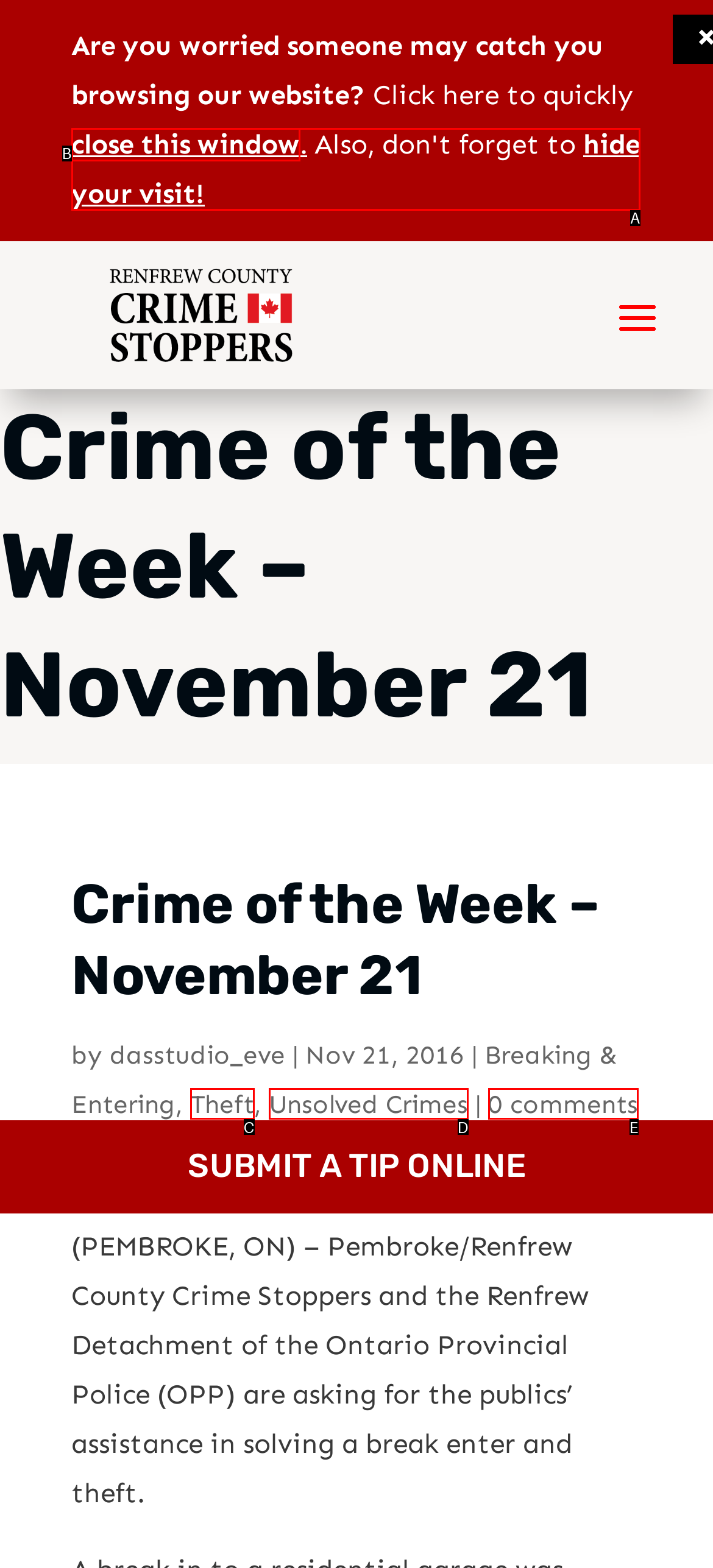Match the following description to a UI element: Unsolved Crimes
Provide the letter of the matching option directly.

D